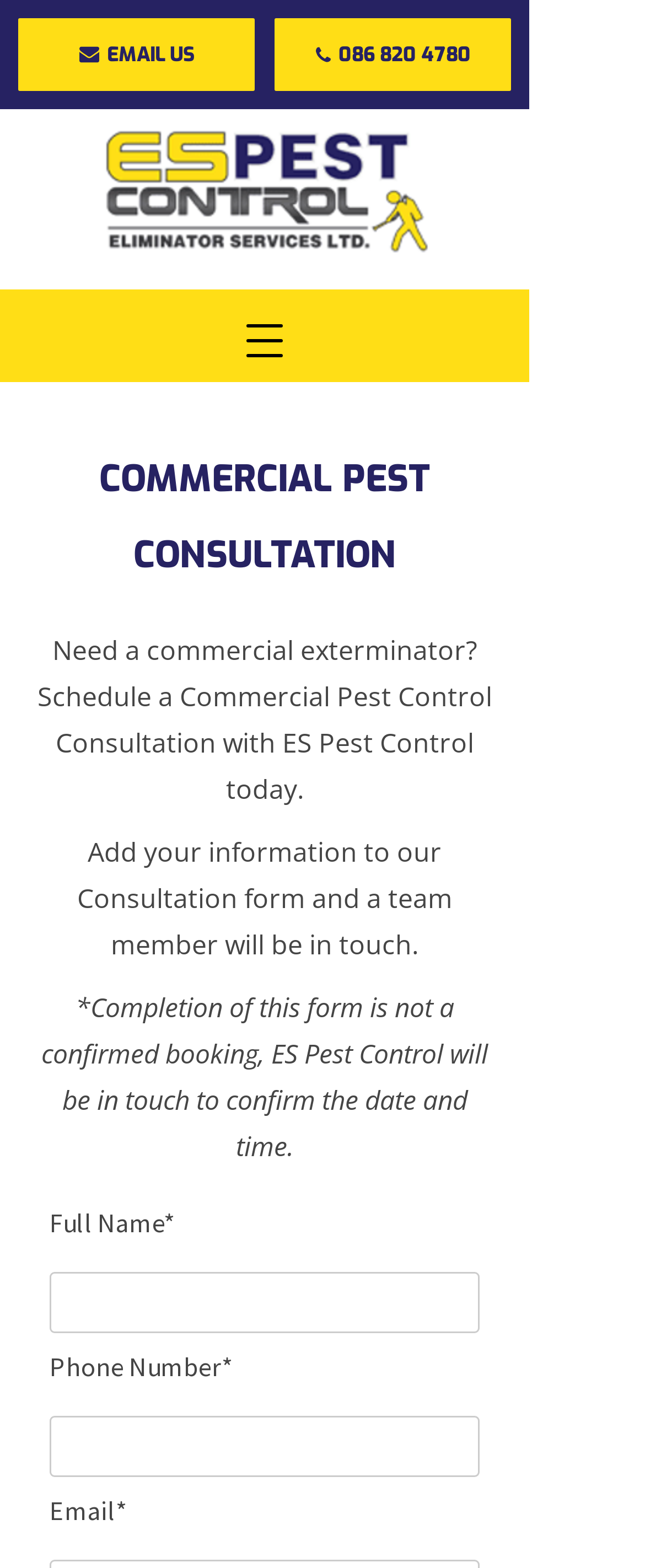Can you look at the image and give a comprehensive answer to the question:
Is the completion of the form a confirmed booking?

I found this information by reading the text below the form, which says '*Completion of this form is not a confirmed booking, ES Pest Control will be in touch to confirm the date and time.' This suggests that completing the form is not a guarantee of a confirmed booking, and ES Pest Control will need to confirm the details separately.